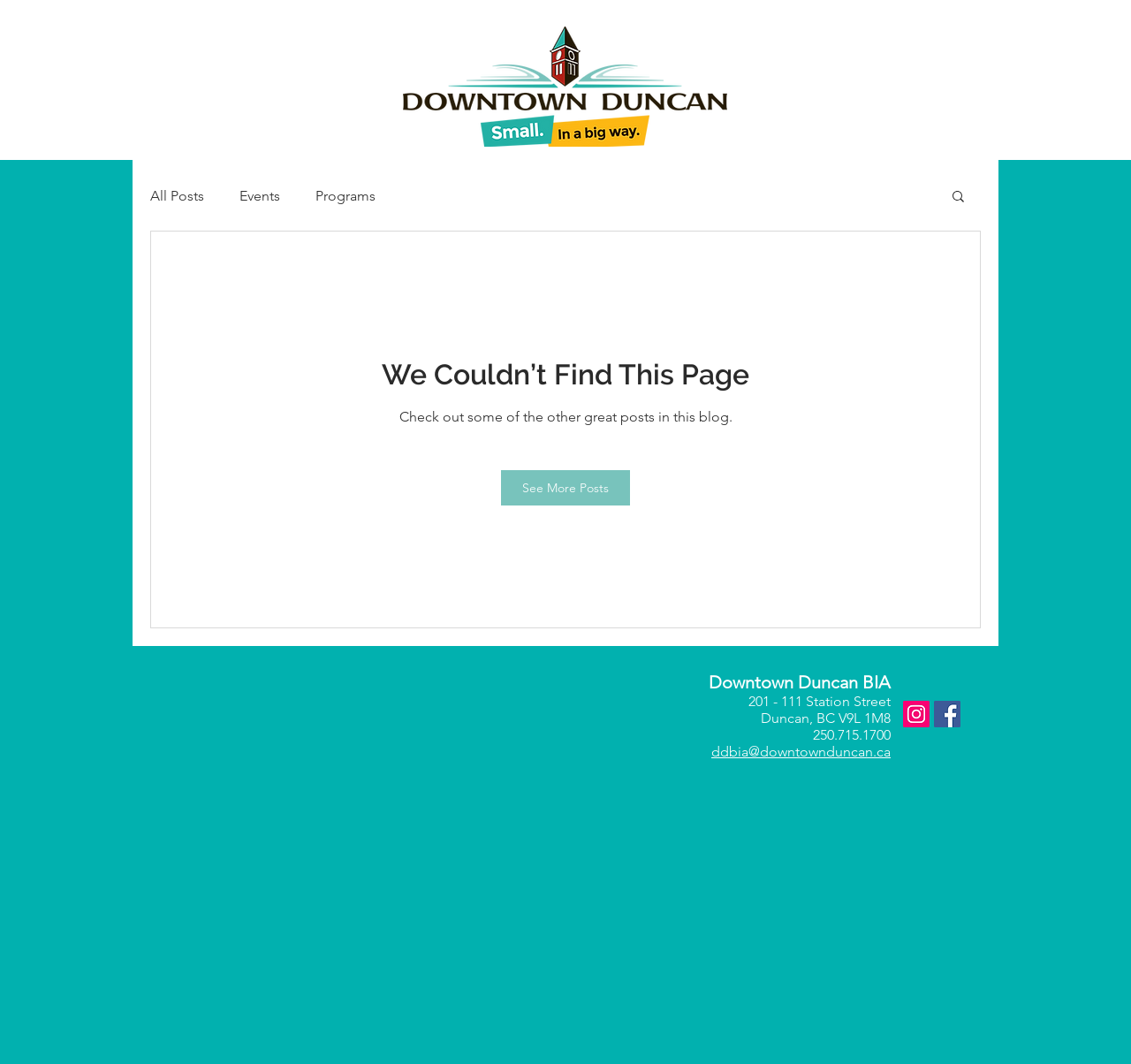Please determine the bounding box coordinates of the element's region to click for the following instruction: "Visit the 'ABOUT' page".

None